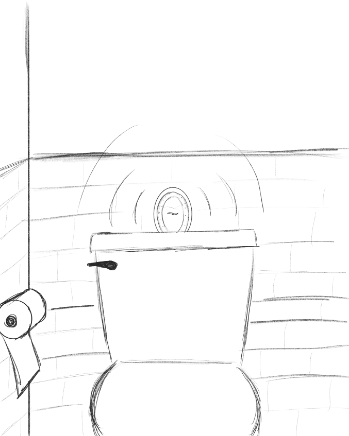Detail everything you observe in the image.

This image features a simple yet detailed sketch of a toilet in a bathroom setting. The illustration captures the toilet's unique design, emphasizing its clean contours and the round shape of the lid. To the left, there is a roll of toilet paper neatly positioned on a holder, enhancing the domestic atmosphere. The surrounding walls are depicted with a tile pattern, suggesting a classic bathroom decor. Above the toilet, lines suggest a vent or decorative element, contributing to the overall sense of space. The artwork has a light, airy feel, characterized by its minimalistic style and monochrome palette, inviting viewers to appreciate the elegance of everyday fixtures.